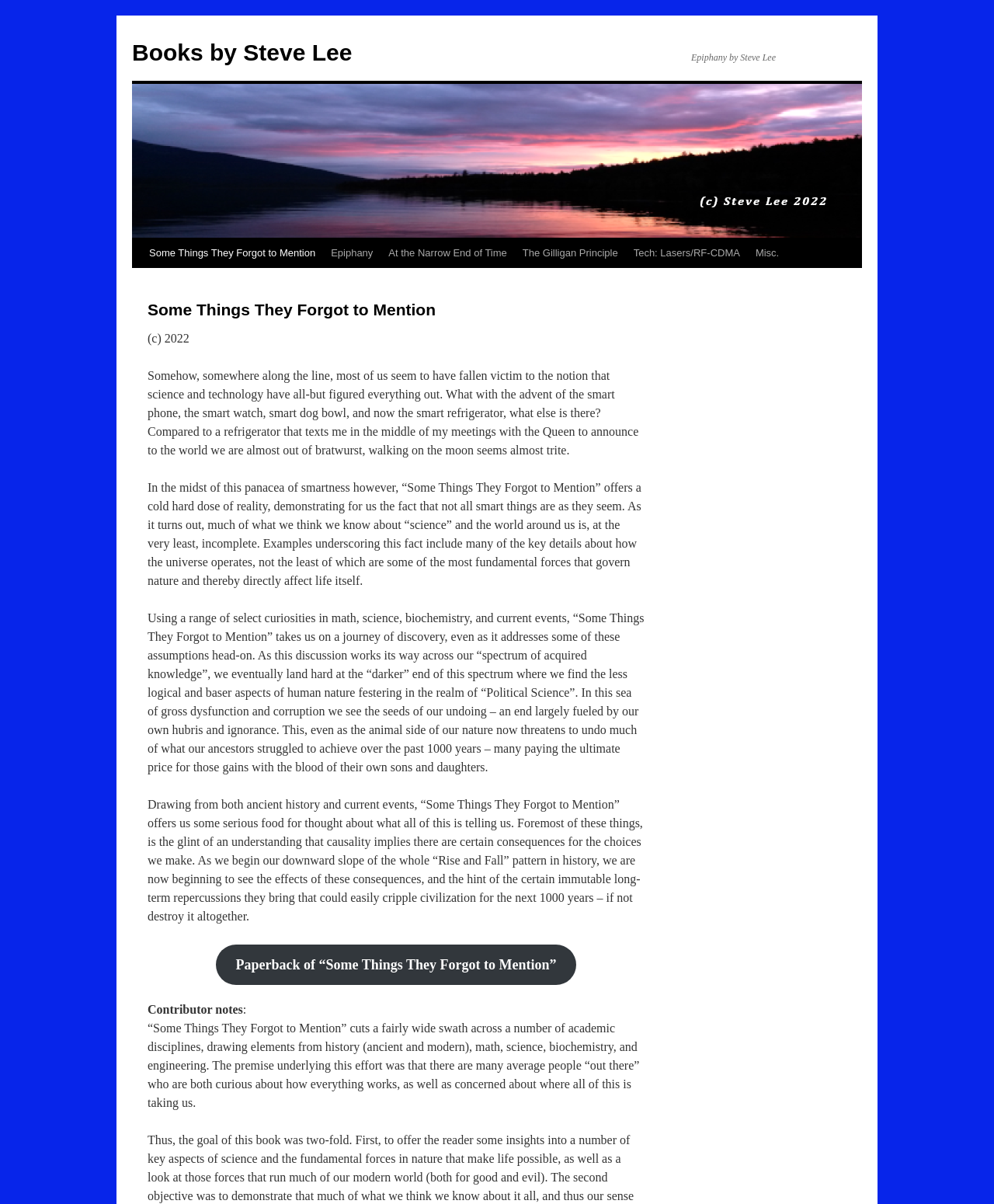Please answer the following question using a single word or phrase: 
What is the theme of the book?

Science and technology